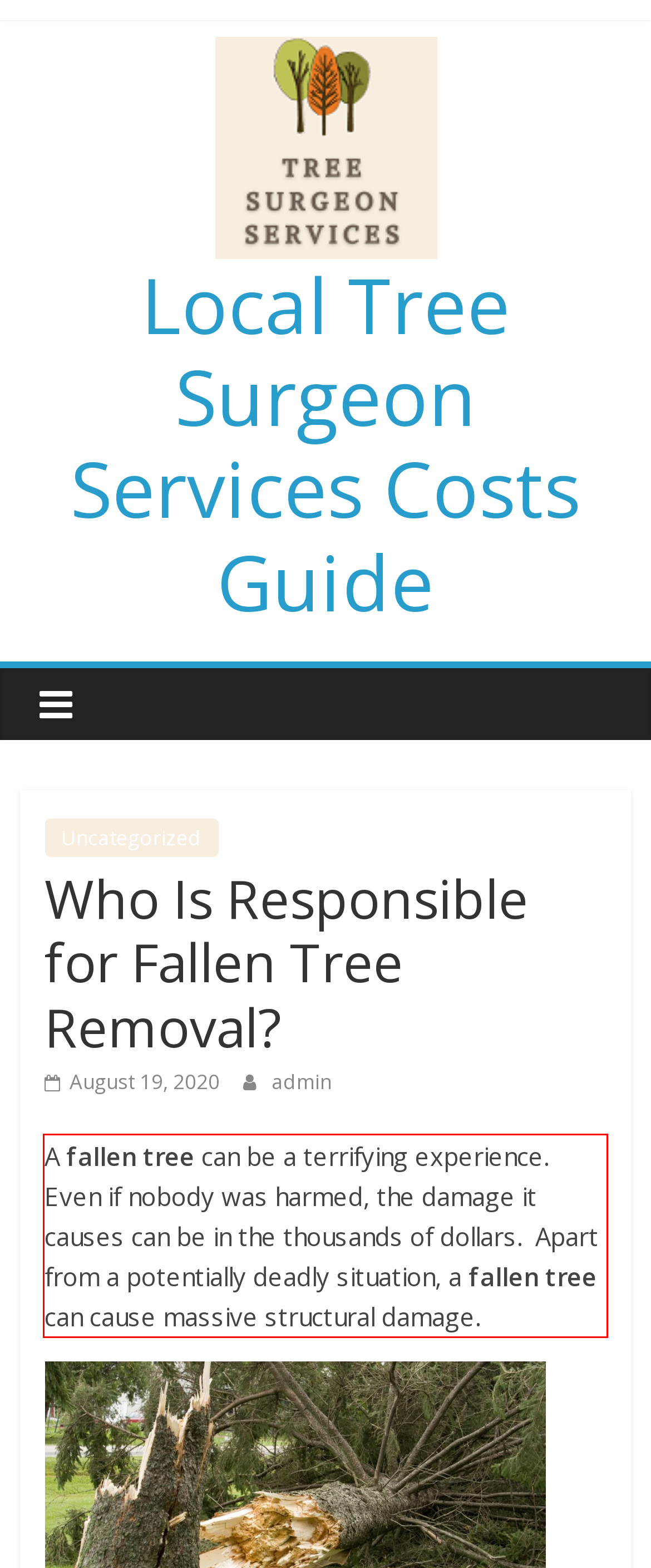There is a screenshot of a webpage with a red bounding box around a UI element. Please use OCR to extract the text within the red bounding box.

A fallen tree can be a terrifying experience. Even if nobody was harmed, the damage it causes can be in the thousands of dollars. Apart from a potentially deadly situation, a fallen tree can cause massive structural damage.